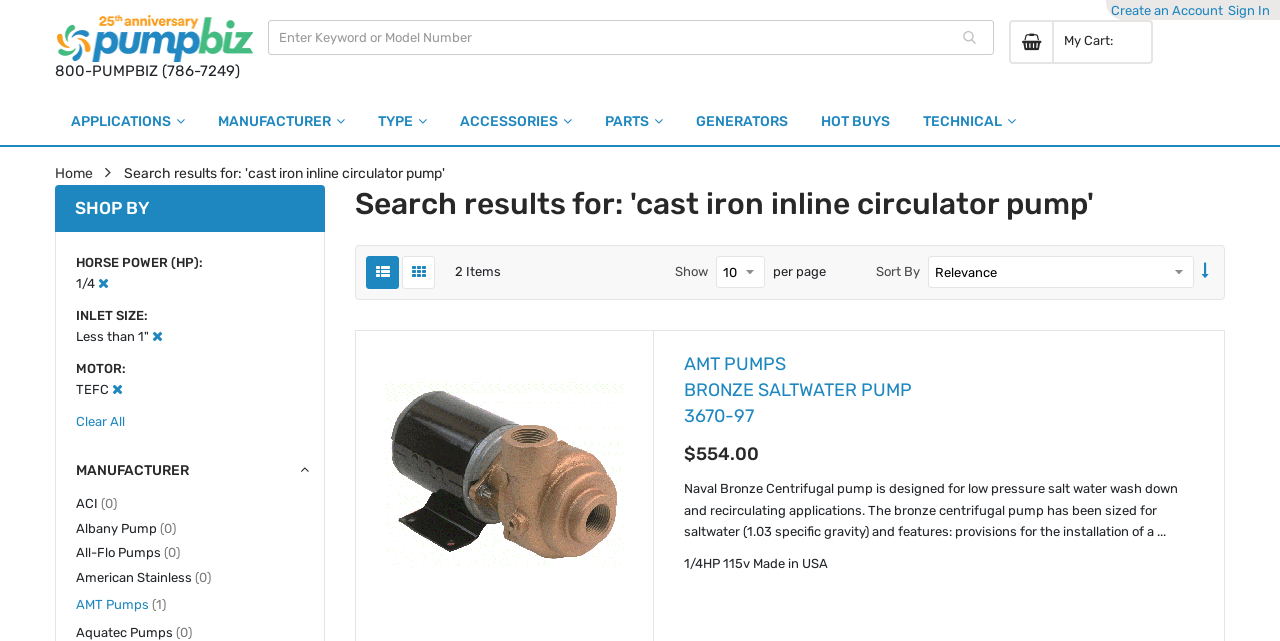Please give a concise answer to this question using a single word or phrase: 
What is the price of the first product?

$554.00